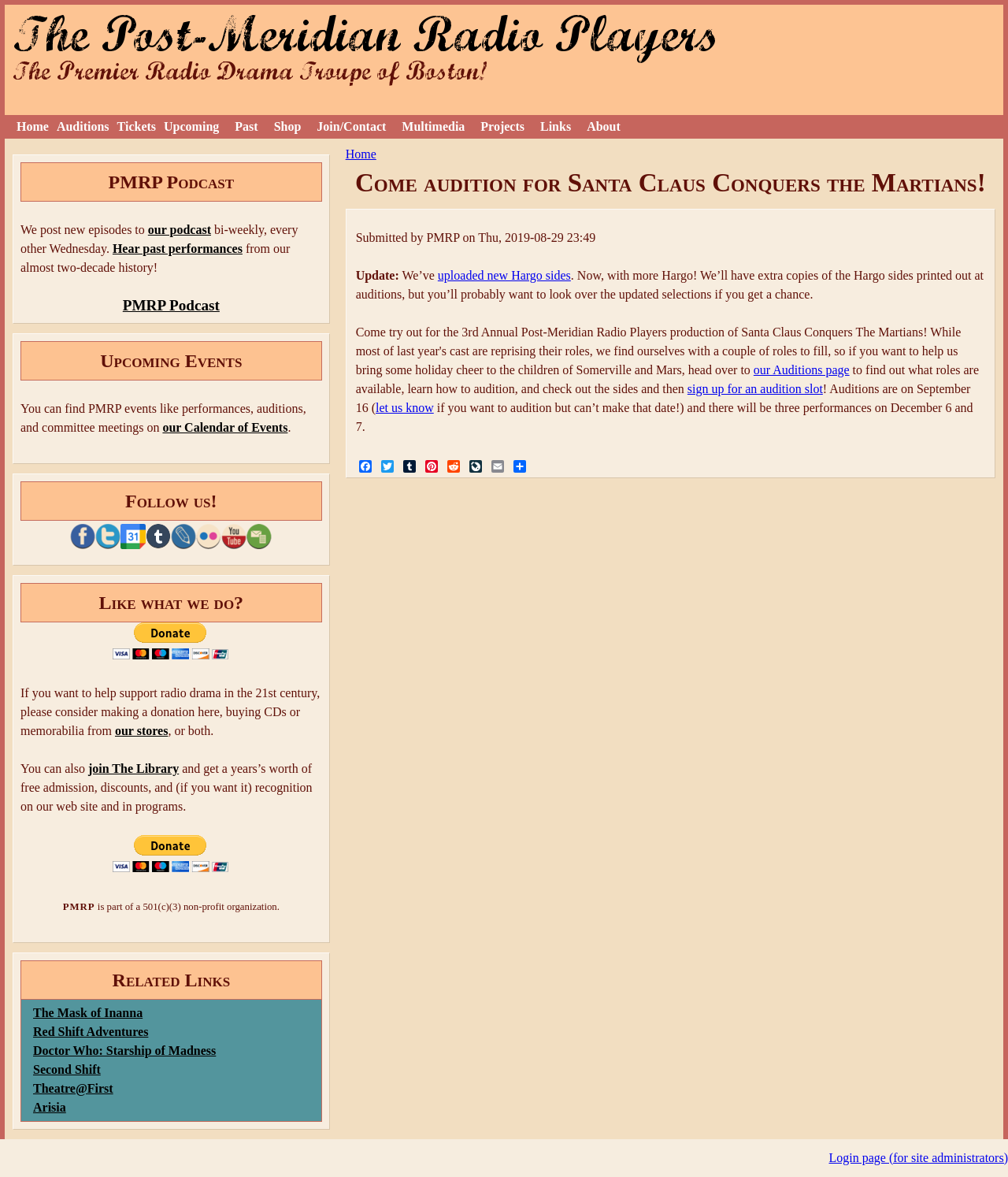What is the name of the podcast?
Please answer the question as detailed as possible based on the image.

The name of the podcast can be found in the heading element with the text 'PMRP Podcast' on the webpage, which is located in the section about the podcast.